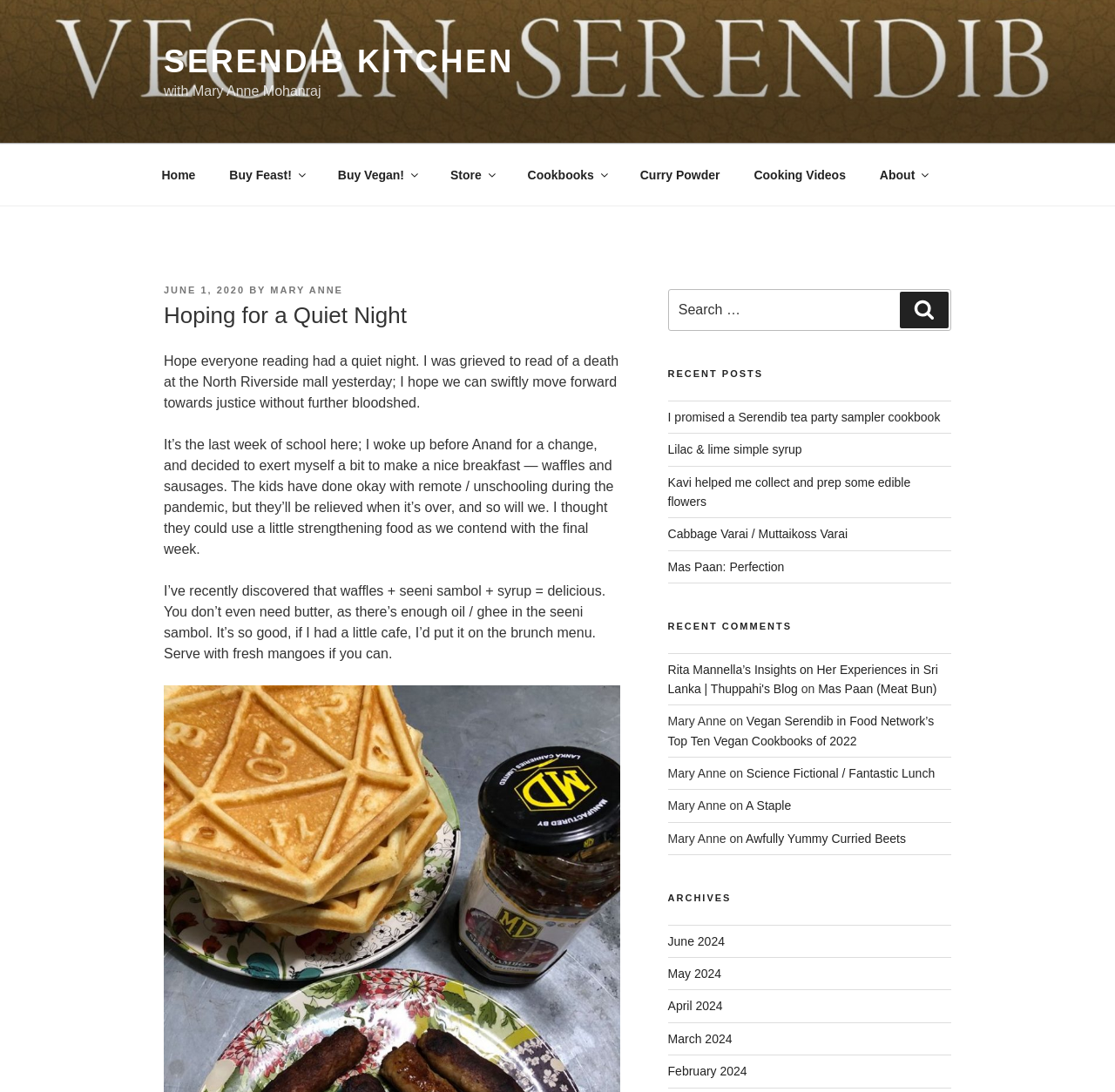Please mark the clickable region by giving the bounding box coordinates needed to complete this instruction: "Search for something".

[0.599, 0.265, 0.853, 0.303]